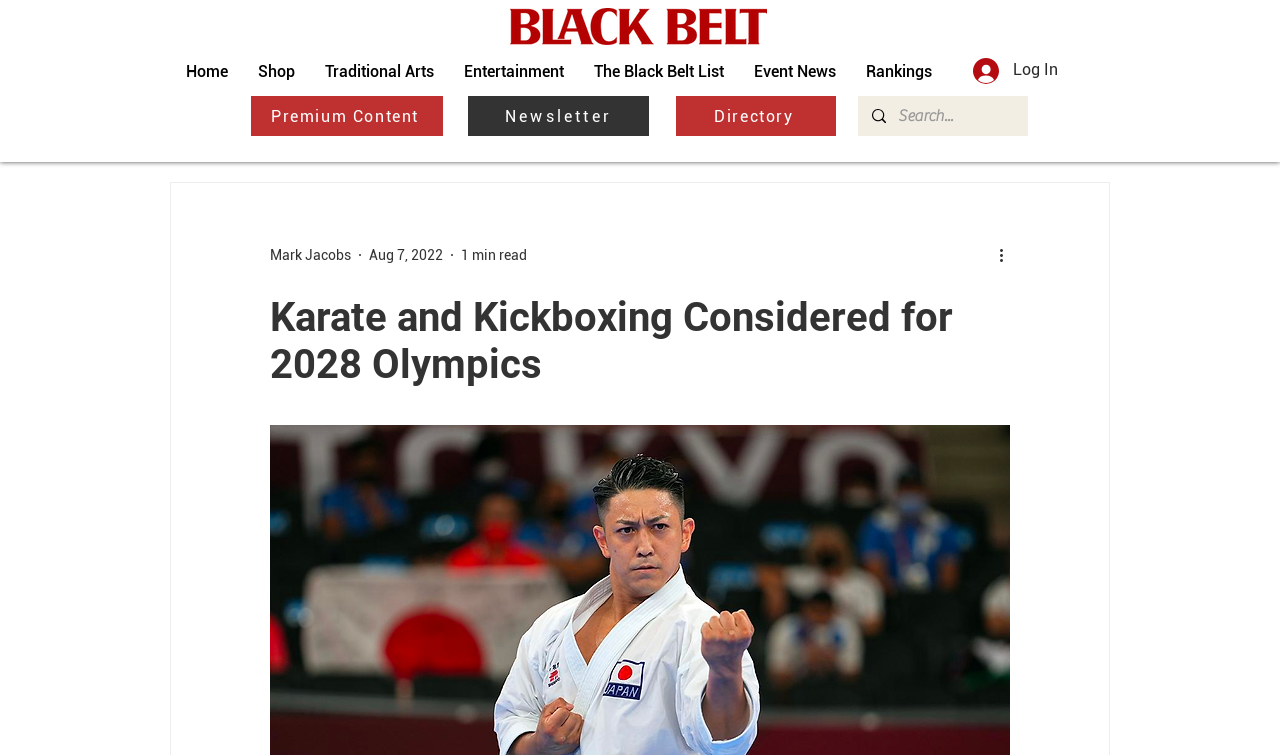Find the primary header on the webpage and provide its text.

Karate and Kickboxing Considered for 2028 Olympics